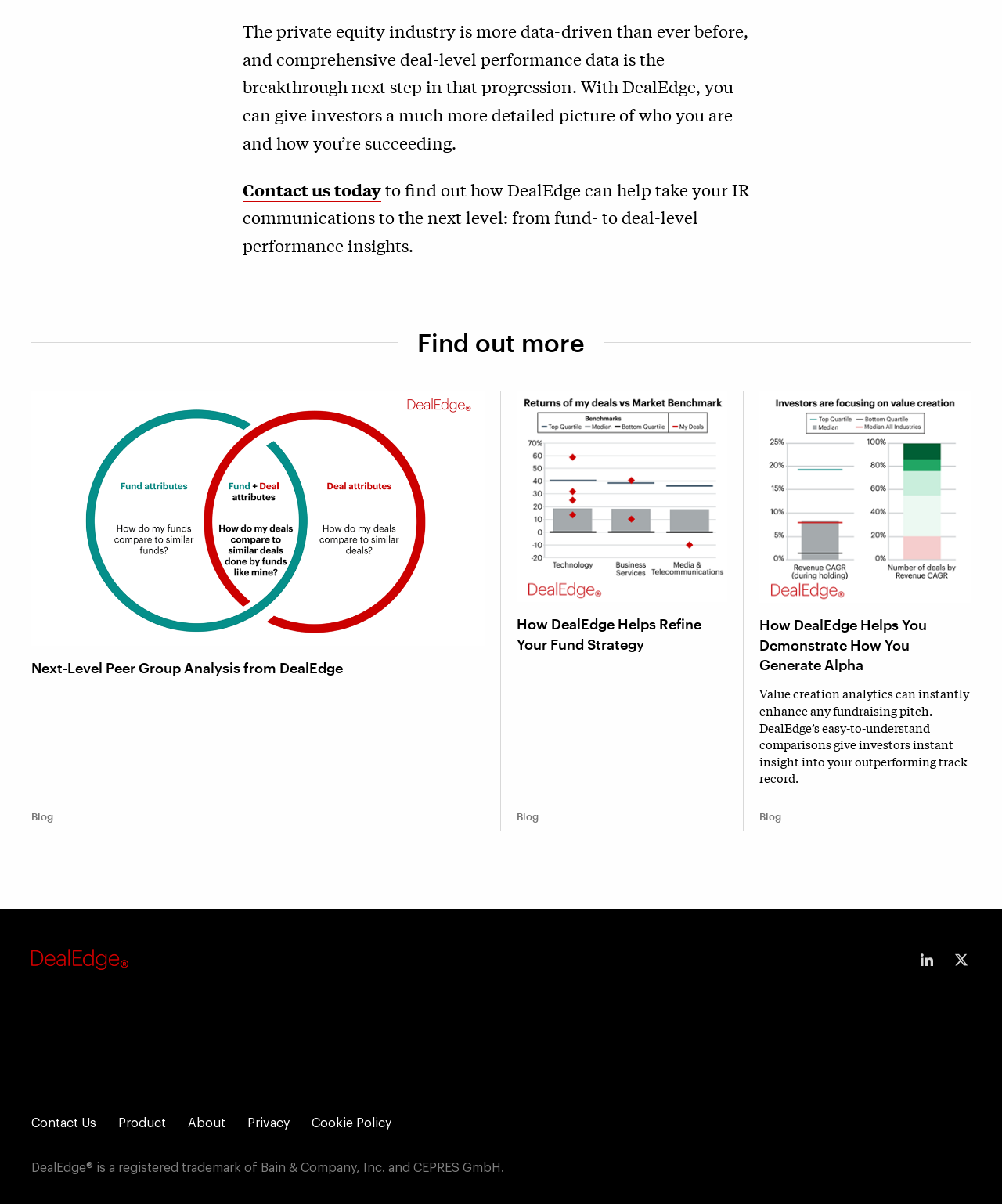Locate the bounding box coordinates of the element that should be clicked to execute the following instruction: "Read the blog post about How DealEdge Helps You Demonstrate How You Generate Alpha".

[0.758, 0.511, 0.969, 0.561]